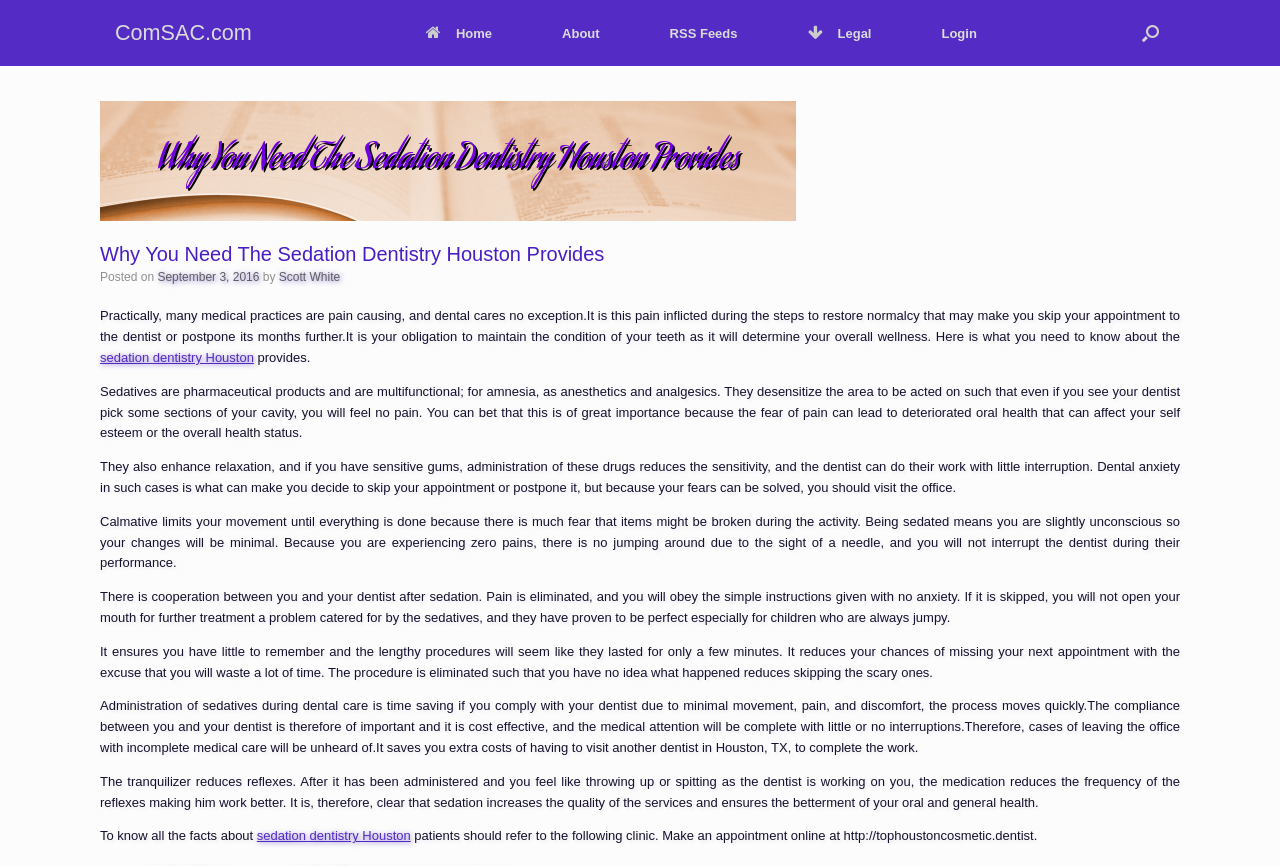Find the bounding box coordinates of the element you need to click on to perform this action: 'Open the search'. The coordinates should be represented by four float values between 0 and 1, in the format [left, top, right, bottom].

[0.876, 0.0, 0.922, 0.077]